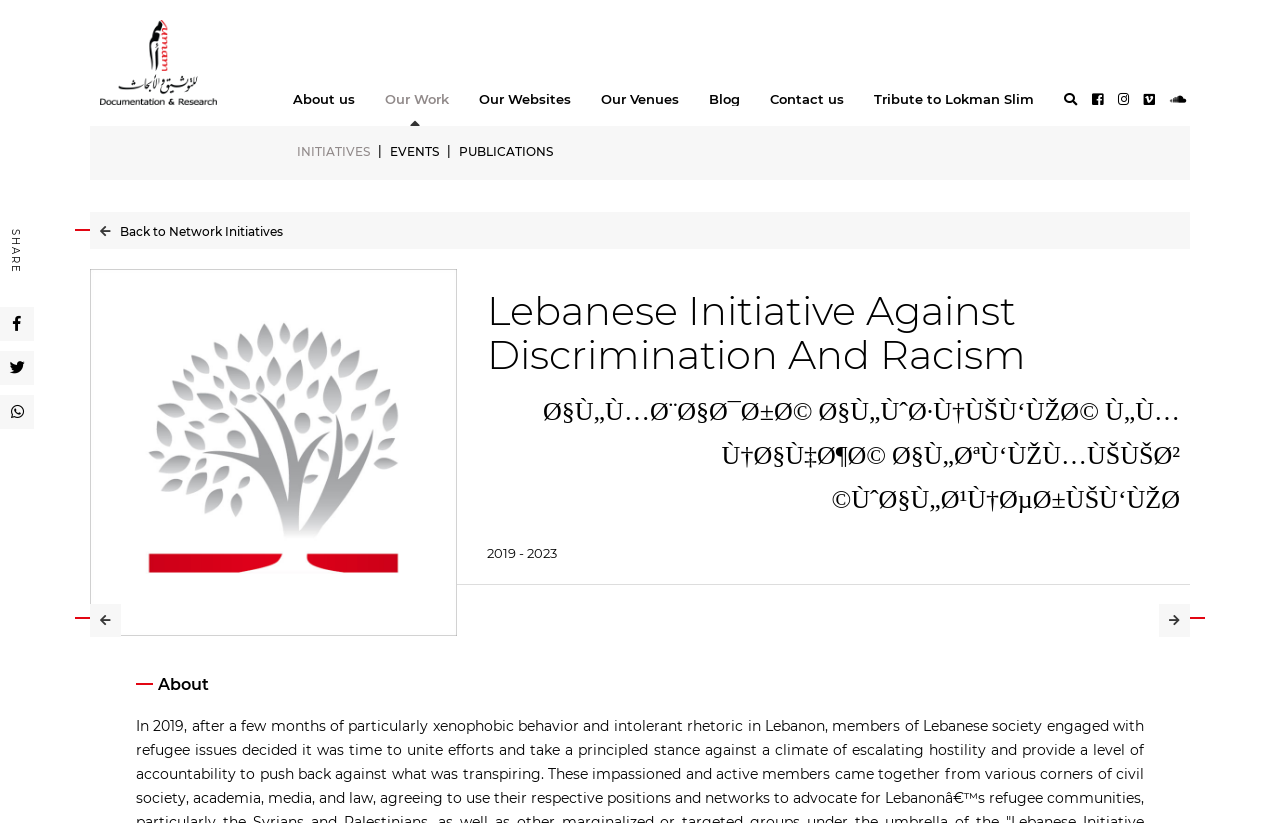Given the following UI element description: "aria-label="Home" title="Home"", find the bounding box coordinates in the webpage screenshot.

[0.07, 0.024, 0.214, 0.128]